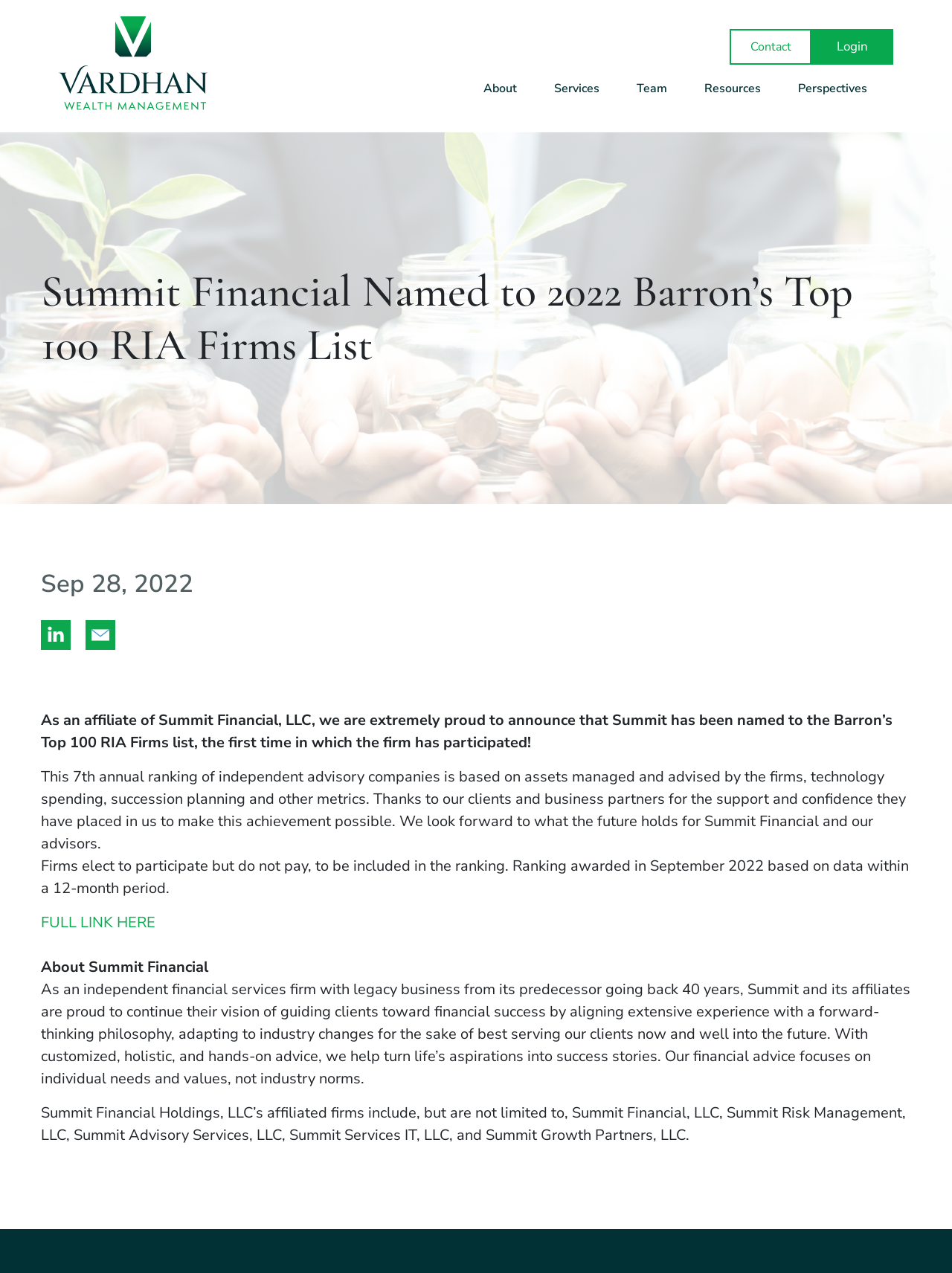Can you extract the headline from the webpage for me?

Summit Financial Named to 2022 Barron’s Top 100 RIA Firms List